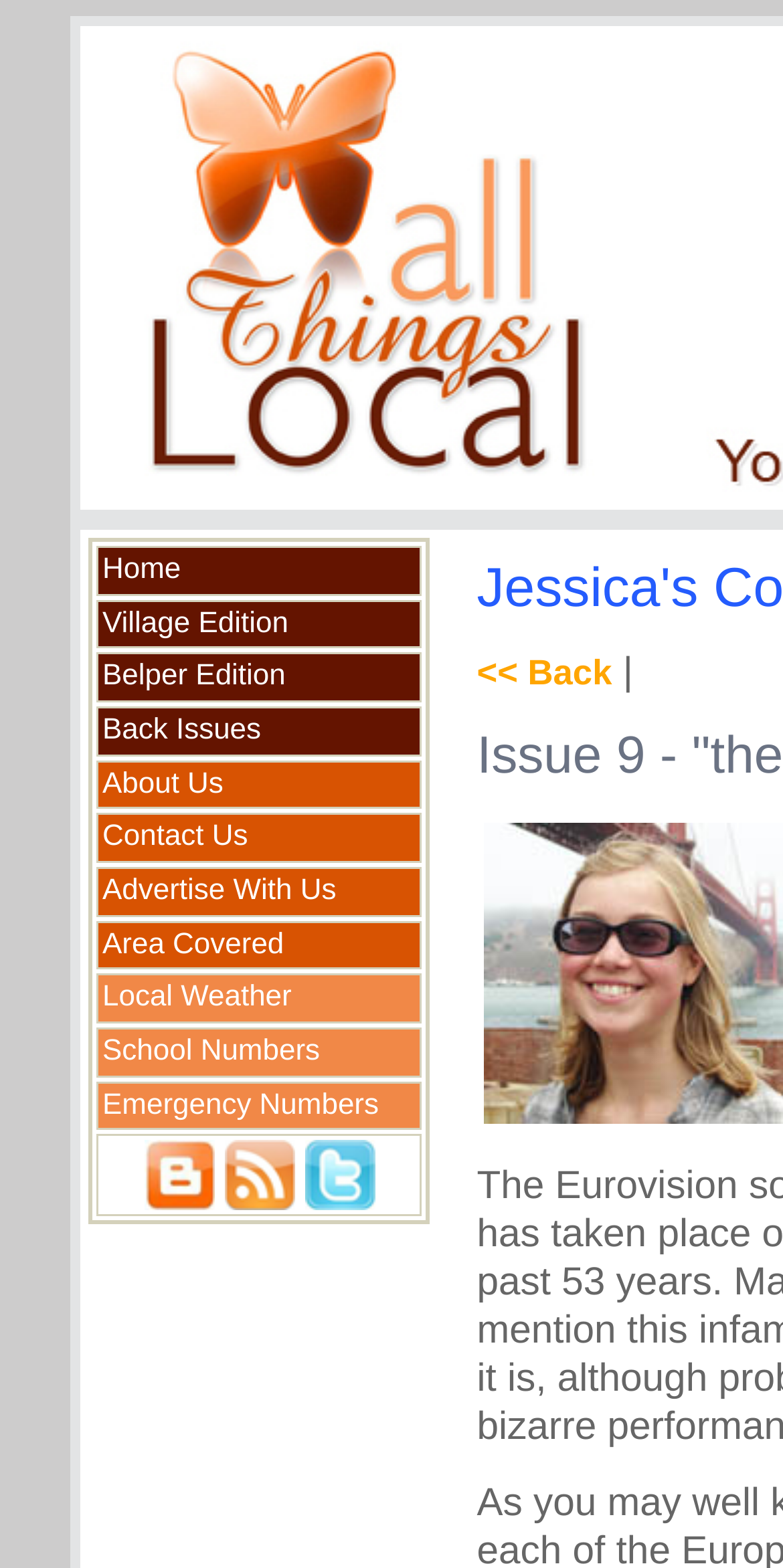Identify the bounding box coordinates for the element that needs to be clicked to fulfill this instruction: "Click on Home". Provide the coordinates in the format of four float numbers between 0 and 1: [left, top, right, bottom].

[0.123, 0.348, 0.538, 0.38]